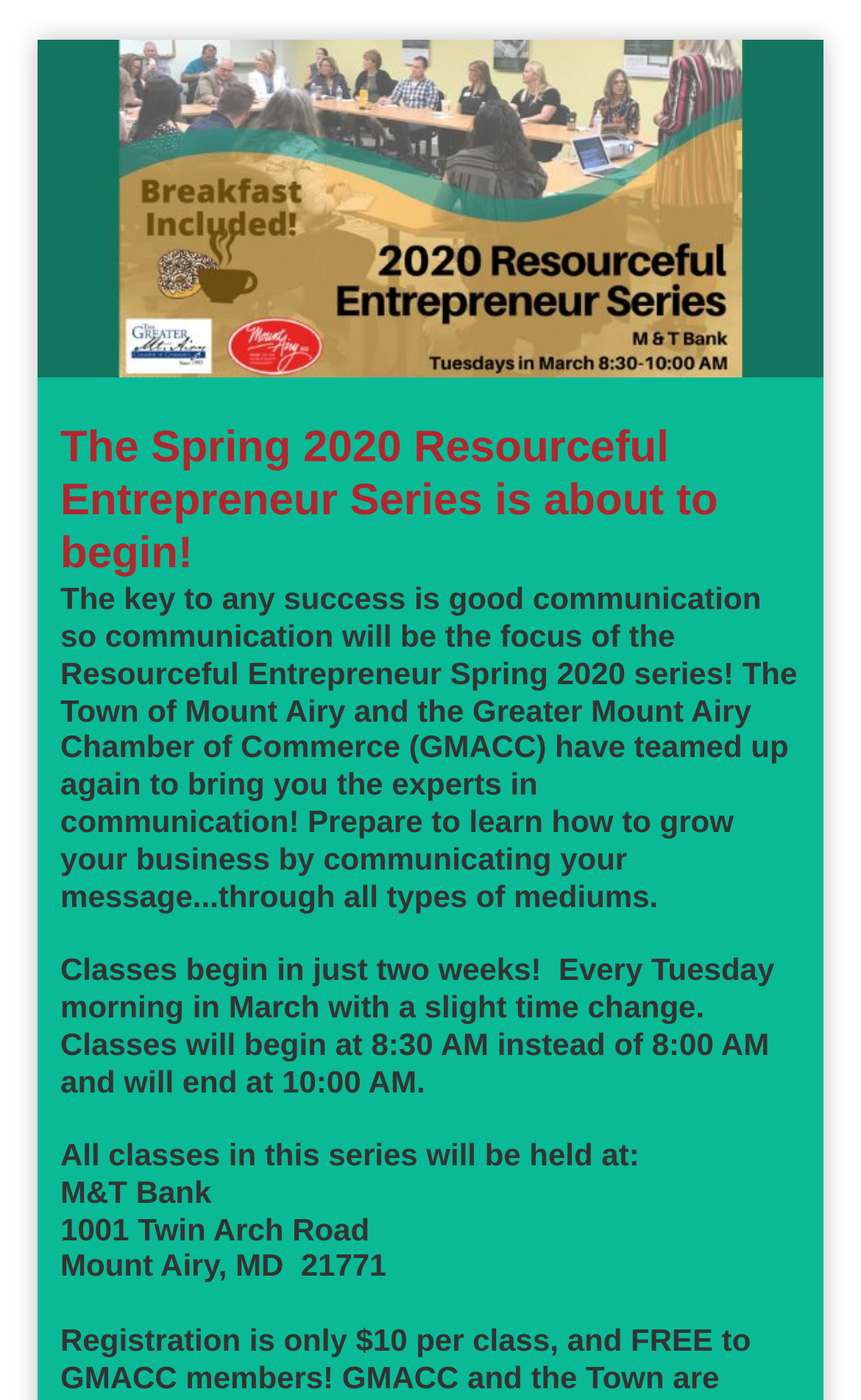What is the duration of the classes?
Please respond to the question with a detailed and well-explained answer.

According to the StaticText element, 'Classes will begin at 8:30 AM instead of 8:00 AM and will end at 10:00 AM.' This implies that the classes last for 1.5 hours, from 8:30 AM to 10:00 AM.